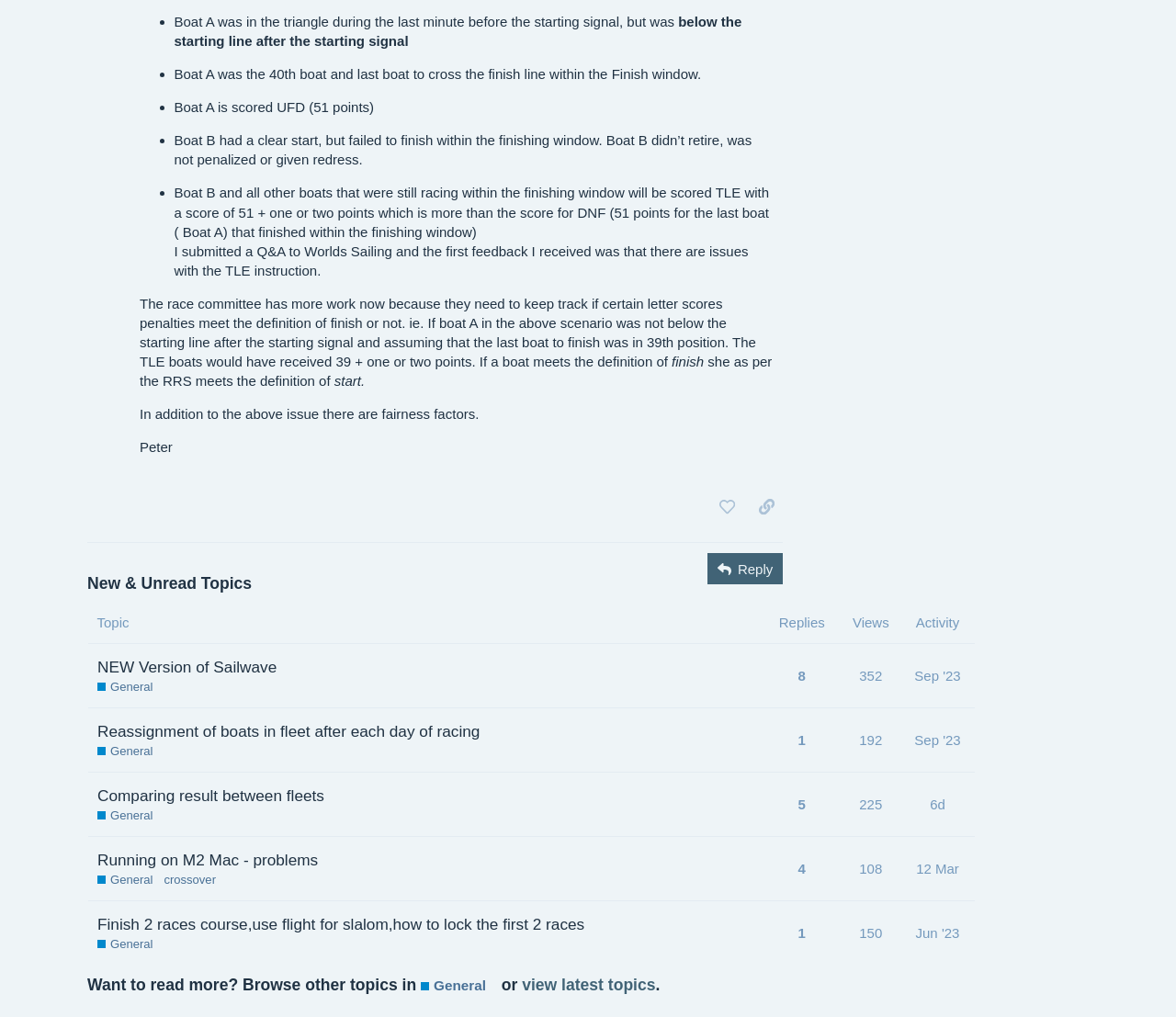Can you find the bounding box coordinates for the element to click on to achieve the instruction: "view topic 'NEW Version of Sailwave General'"?

[0.075, 0.644, 0.653, 0.696]